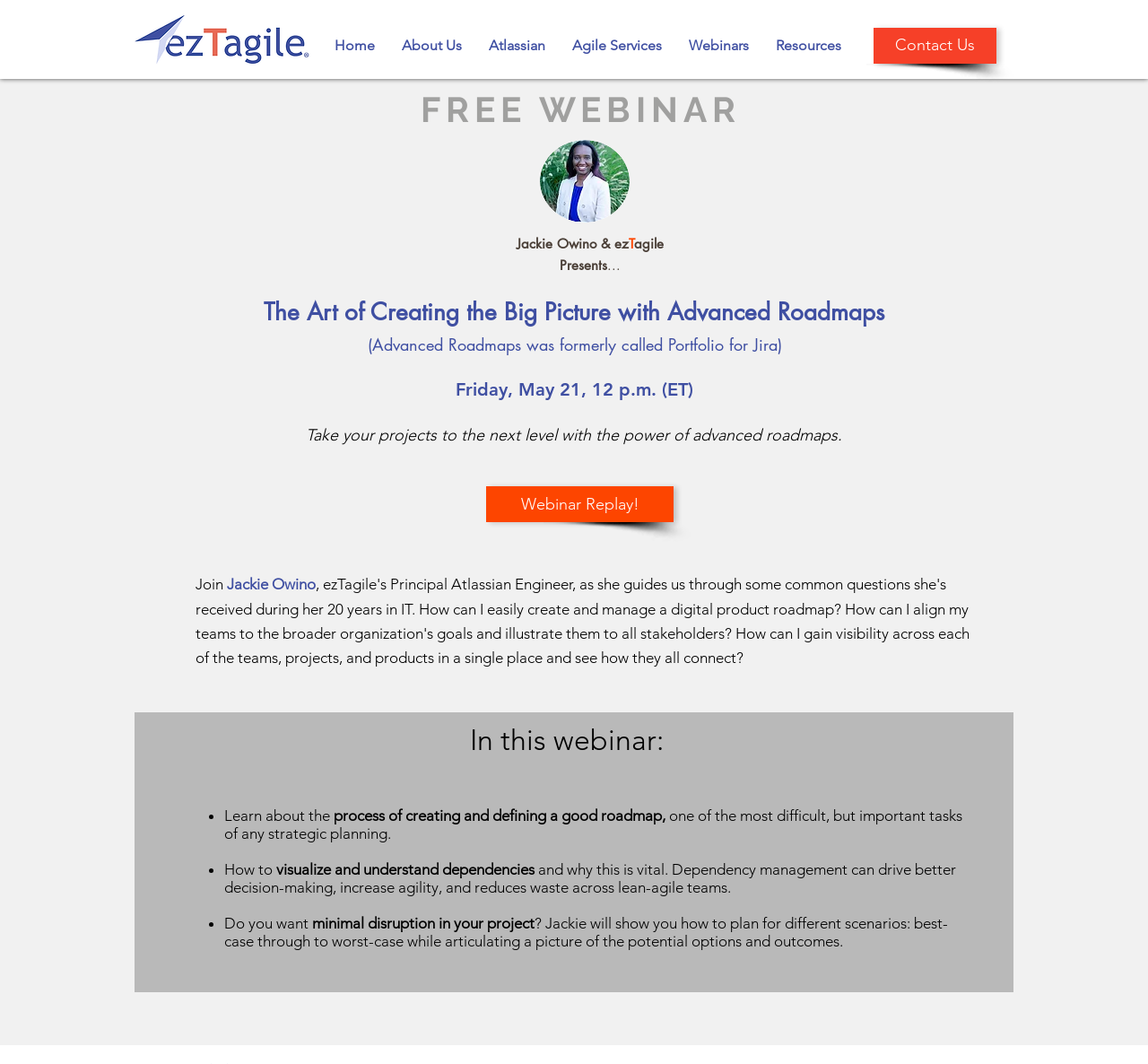Please provide a comprehensive response to the question below by analyzing the image: 
What is the date and time of the webinar?

I obtained this information from the heading element with the text 'Friday, May 21, 12 p.m. (ET)' which is a prominent detail on the webpage, indicating the date and time of the webinar.